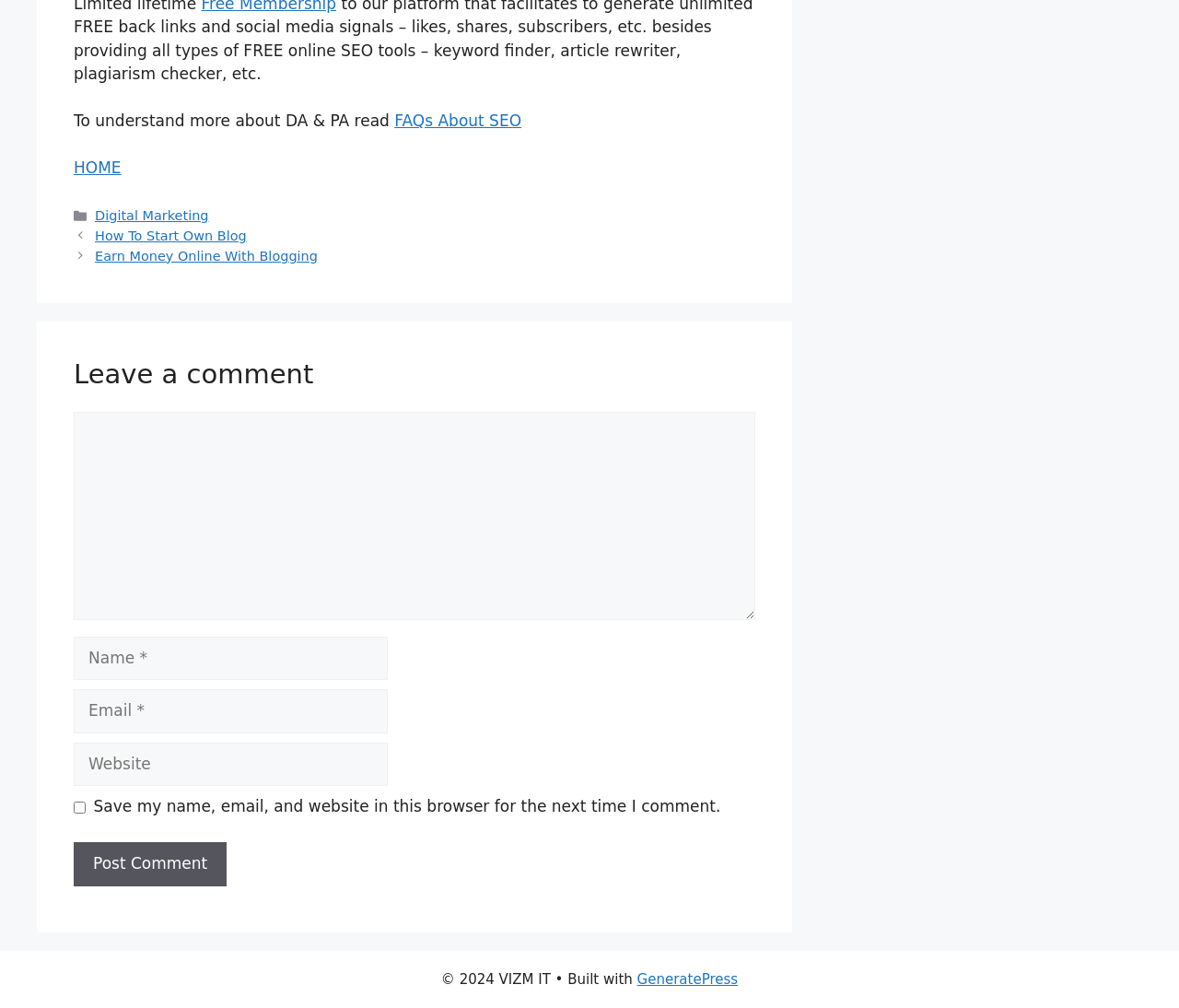What is the theme of the website?
Give a one-word or short-phrase answer derived from the screenshot.

Digital Marketing